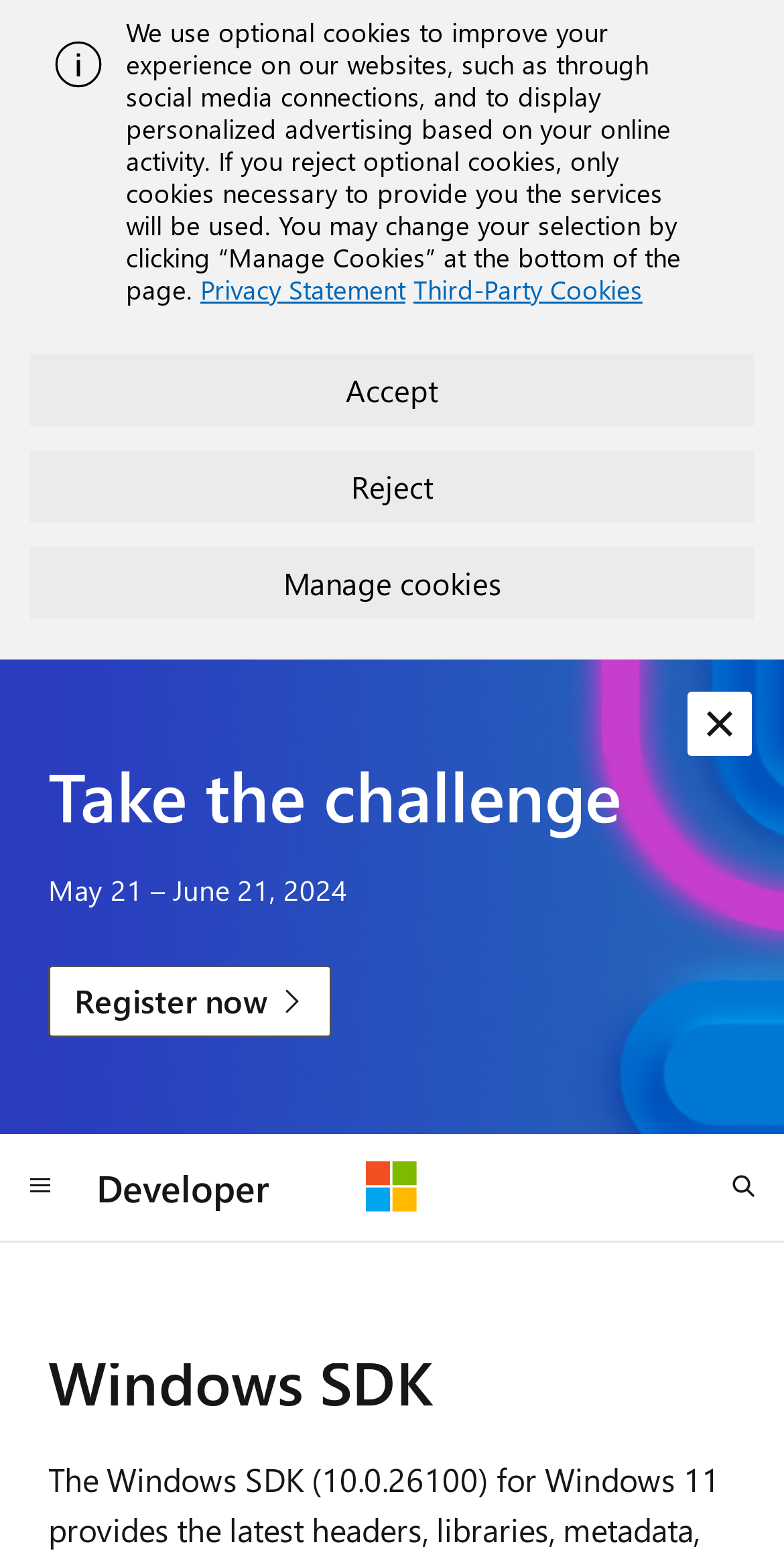Identify the bounding box coordinates for the element you need to click to achieve the following task: "view Windows SDK details". The coordinates must be four float values ranging from 0 to 1, formatted as [left, top, right, bottom].

[0.062, 0.857, 0.938, 0.907]